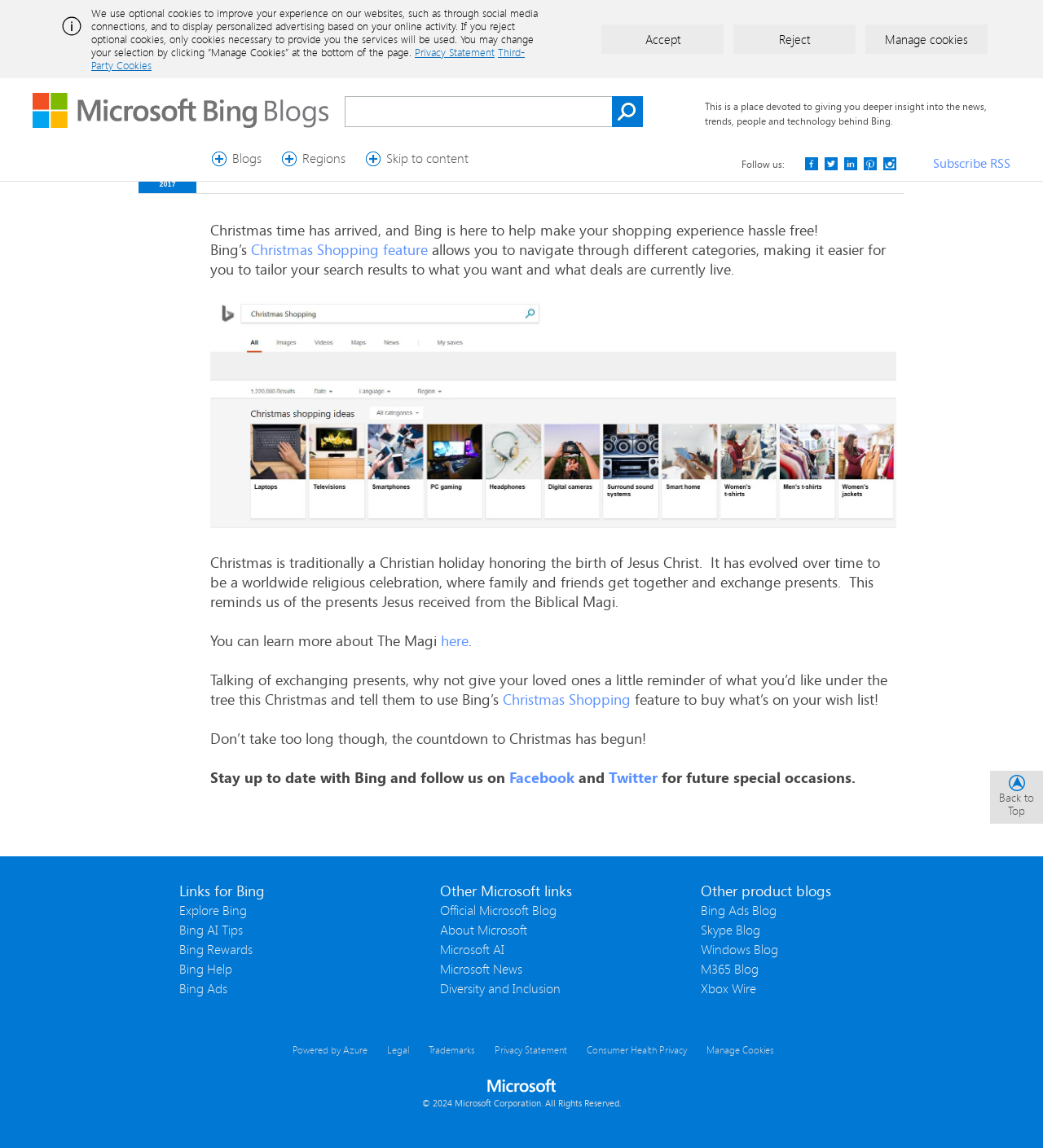Determine the bounding box of the UI component based on this description: "parent_node: Search for value="Search"". The bounding box coordinates should be four float values between 0 and 1, i.e., [left, top, right, bottom].

[0.587, 0.084, 0.616, 0.111]